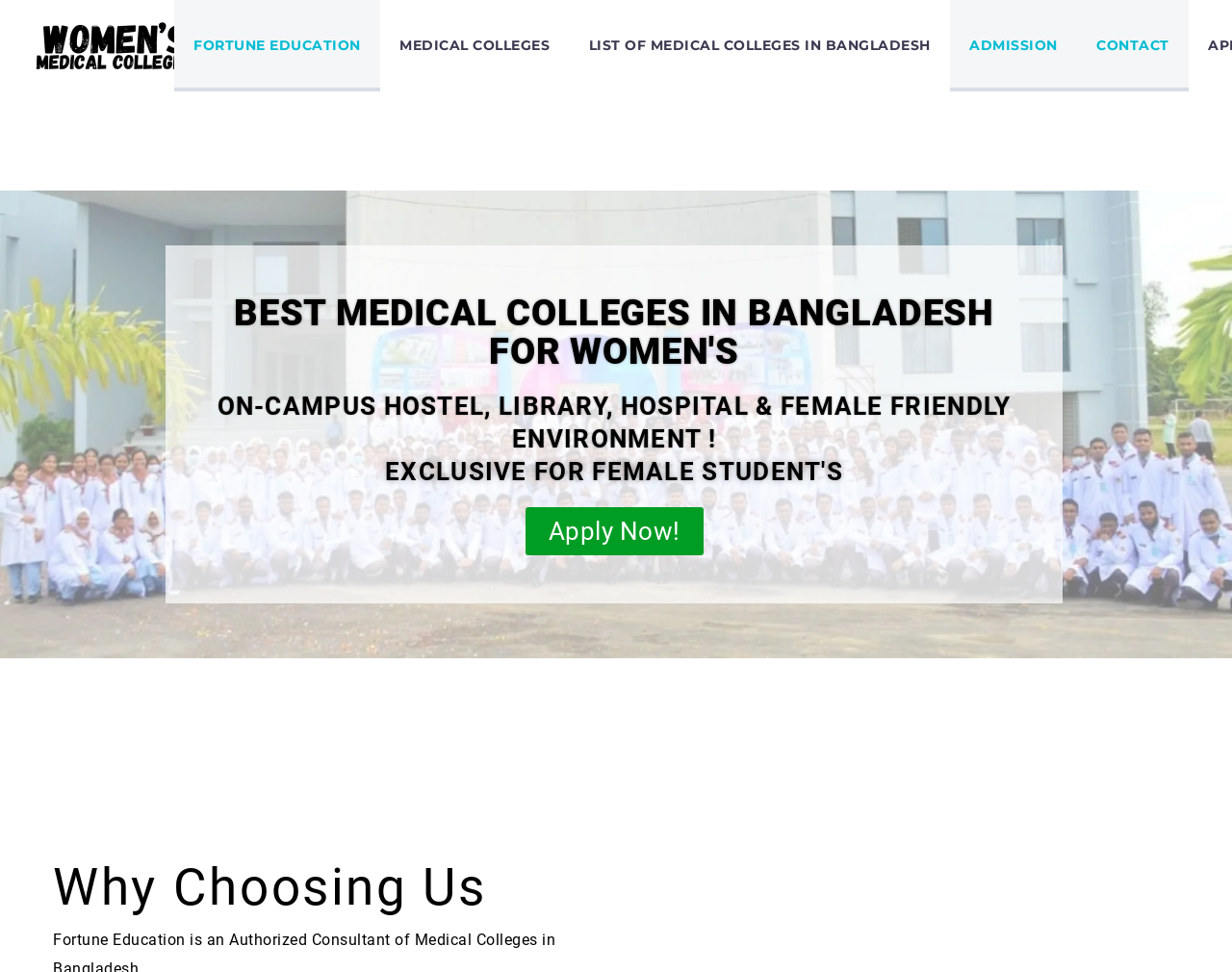Where is the 'Apply Now!' button located?
Answer with a single word or short phrase according to what you see in the image.

Middle right